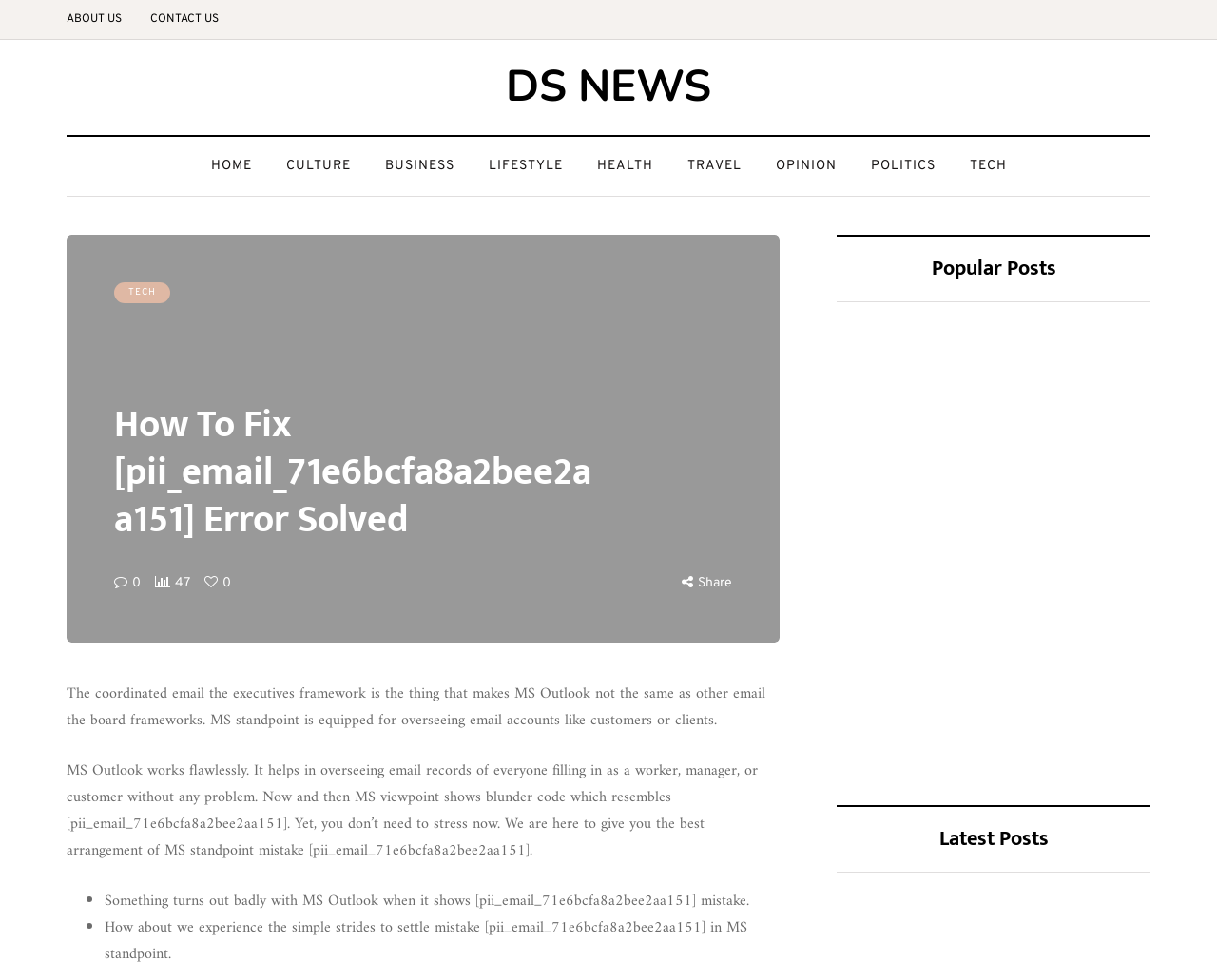Determine the bounding box coordinates for the element that should be clicked to follow this instruction: "Click on Share". The coordinates should be given as four float numbers between 0 and 1, in the format [left, top, right, bottom].

[0.573, 0.586, 0.602, 0.603]